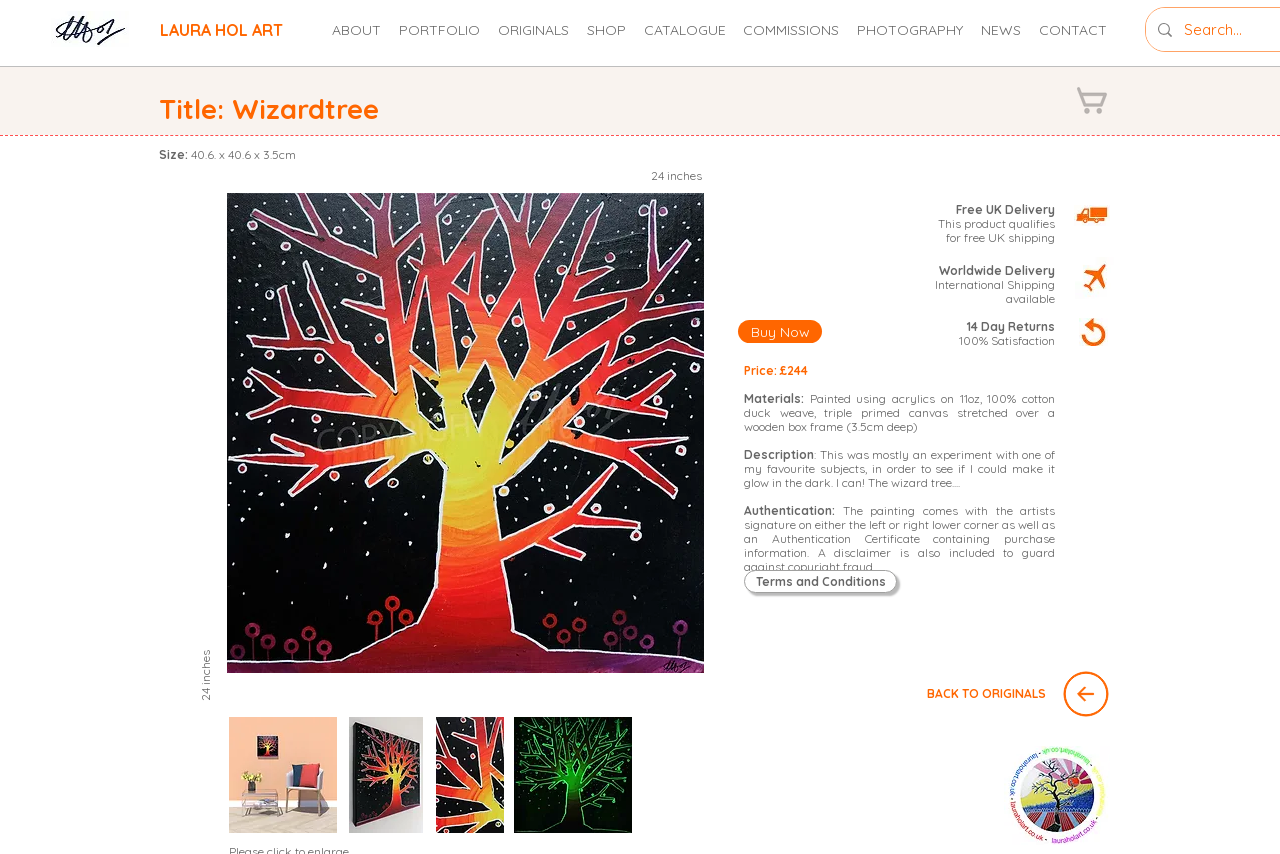Please provide a comprehensive response to the question below by analyzing the image: 
Is the painting available for international shipping?

The webpage mentions that international shipping is available, which is stated in the section about worldwide delivery.